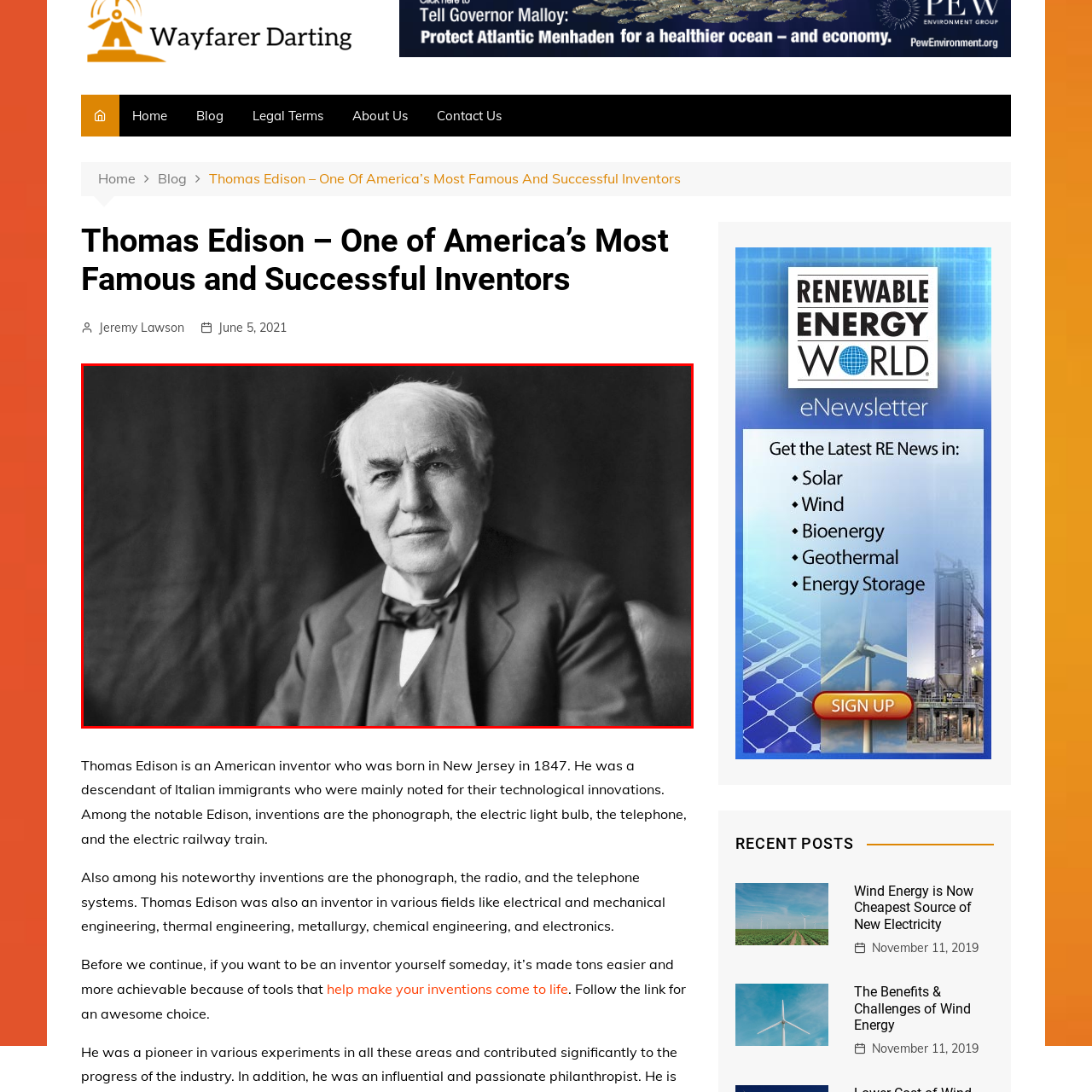Look closely at the part of the image inside the red bounding box, then respond in a word or phrase: What is Thomas Edison credited with inventing?

Phonograph, electric light bulb, and motion picture camera